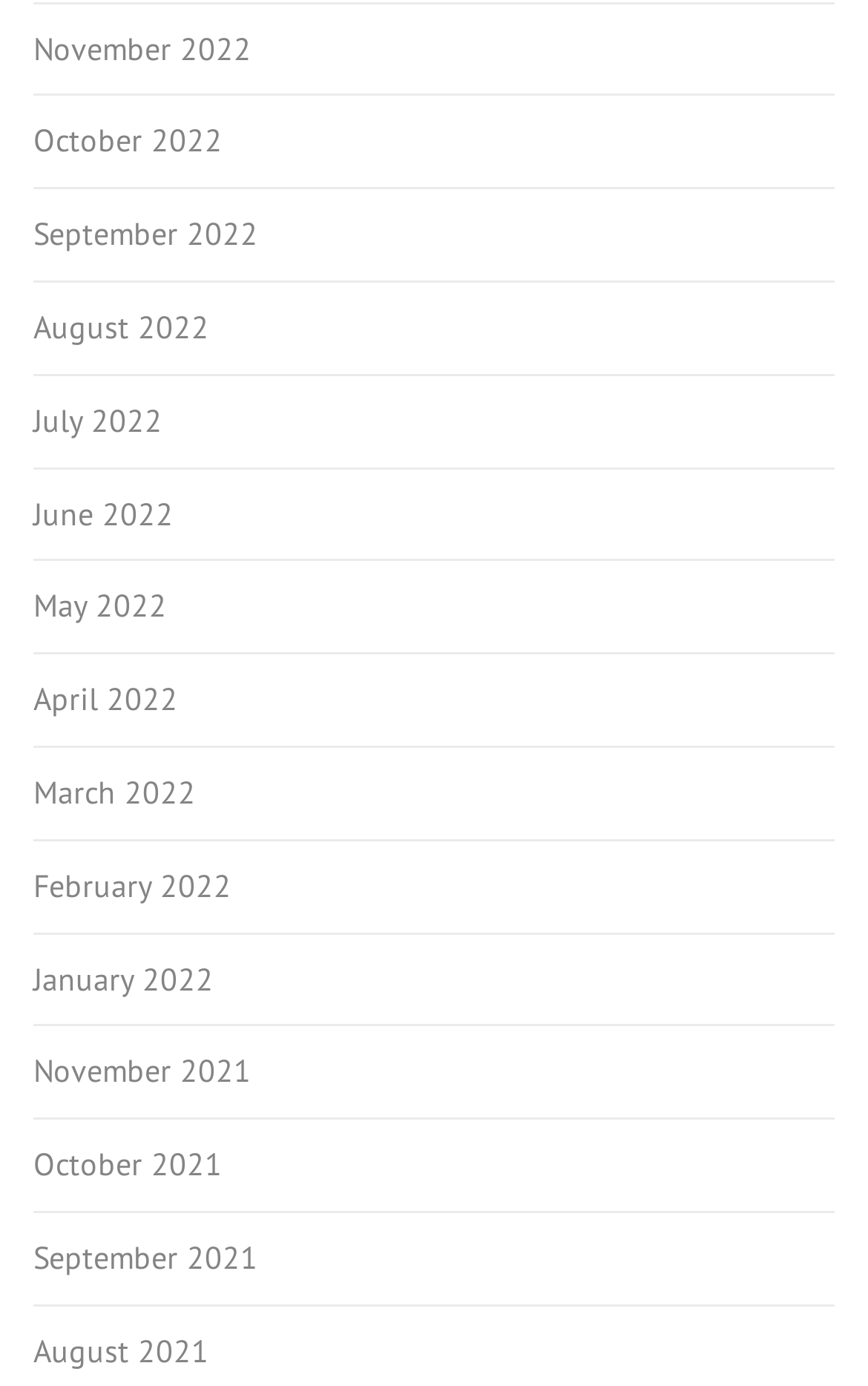Refer to the image and provide an in-depth answer to the question:
How many links are there in the list?

I counted the number of link elements in the list, starting from November 2022 to November 2021, and found 12 links.